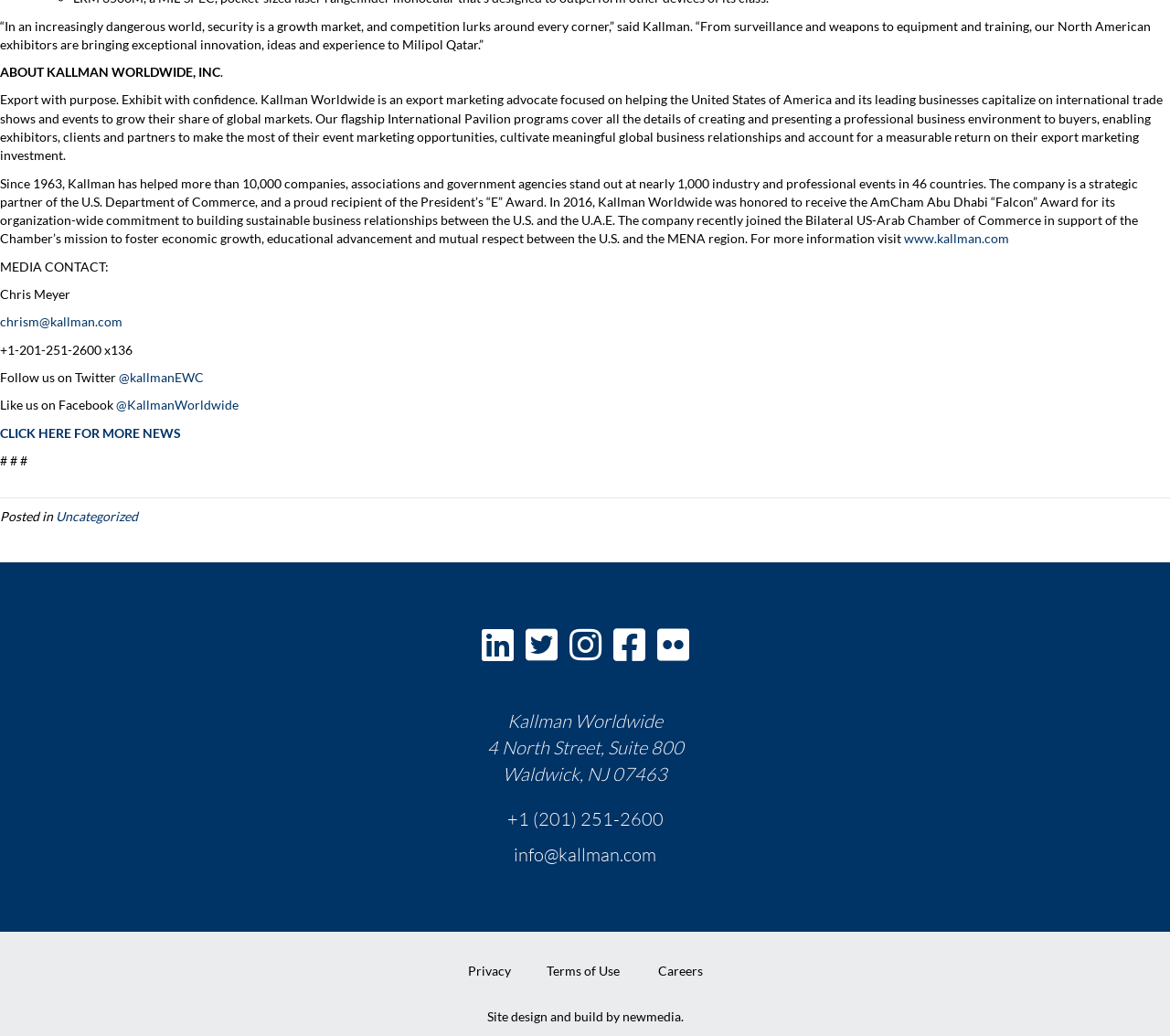Based on the provided description, "Terms of Use", find the bounding box of the corresponding UI element in the screenshot.

[0.467, 0.93, 0.562, 0.945]